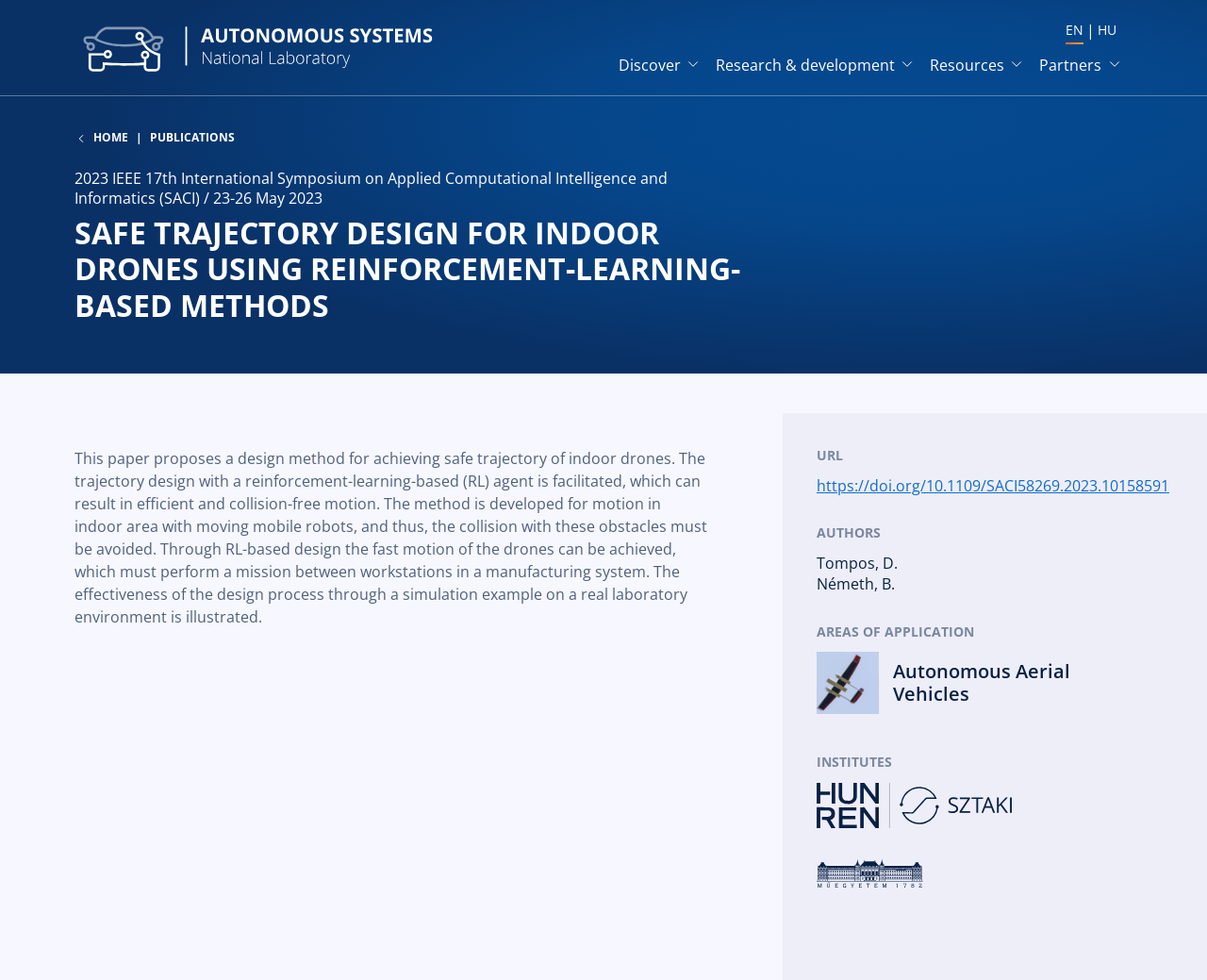What is the area of application of the research?
Give a thorough and detailed response to the question.

I inferred this answer by looking at the link 'Autonomous Aerial Vehicles' which is listed under the 'AREAS OF APPLICATION' section.